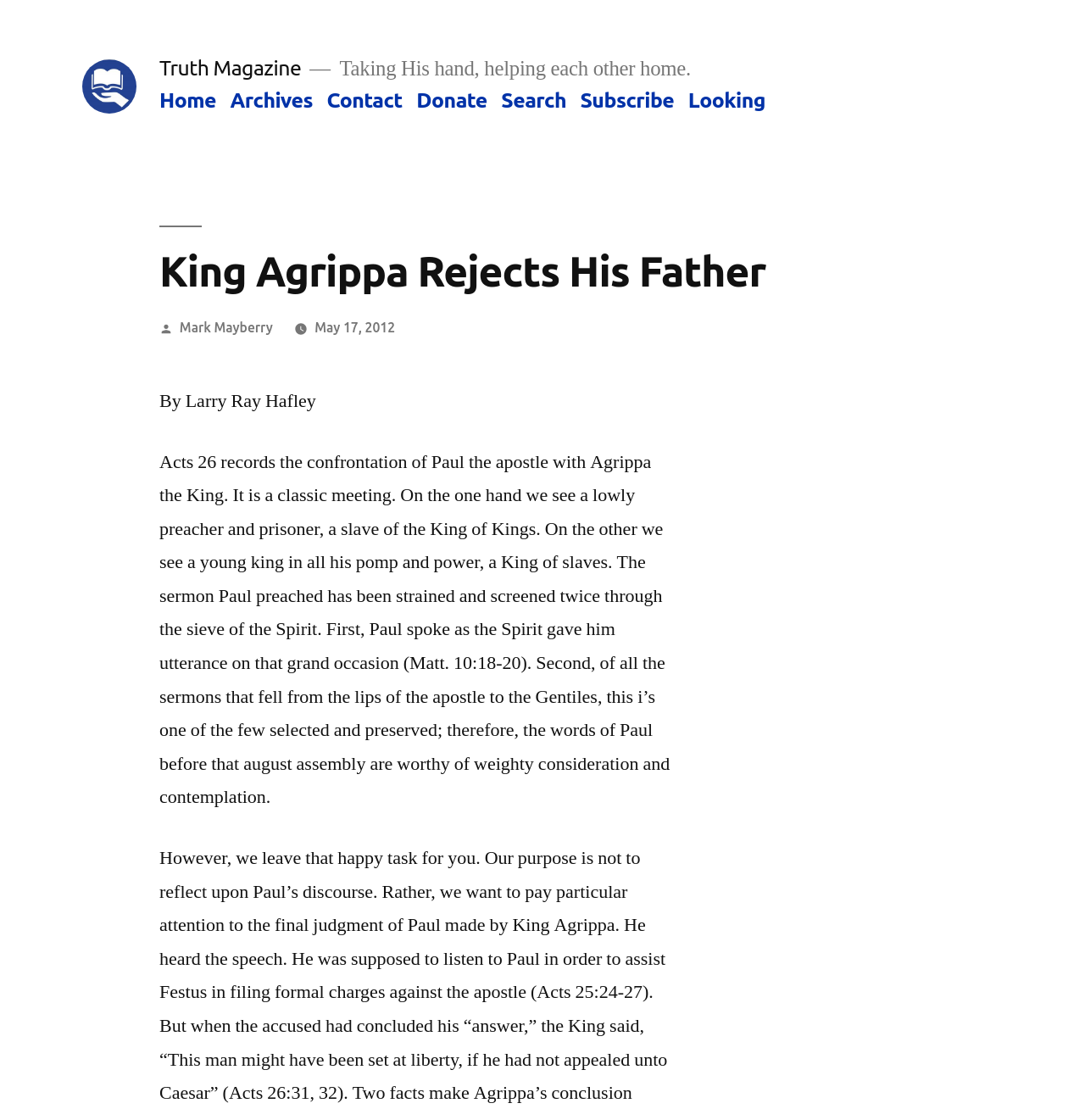Give a short answer to this question using one word or a phrase:
When was the article posted?

May 17, 2012